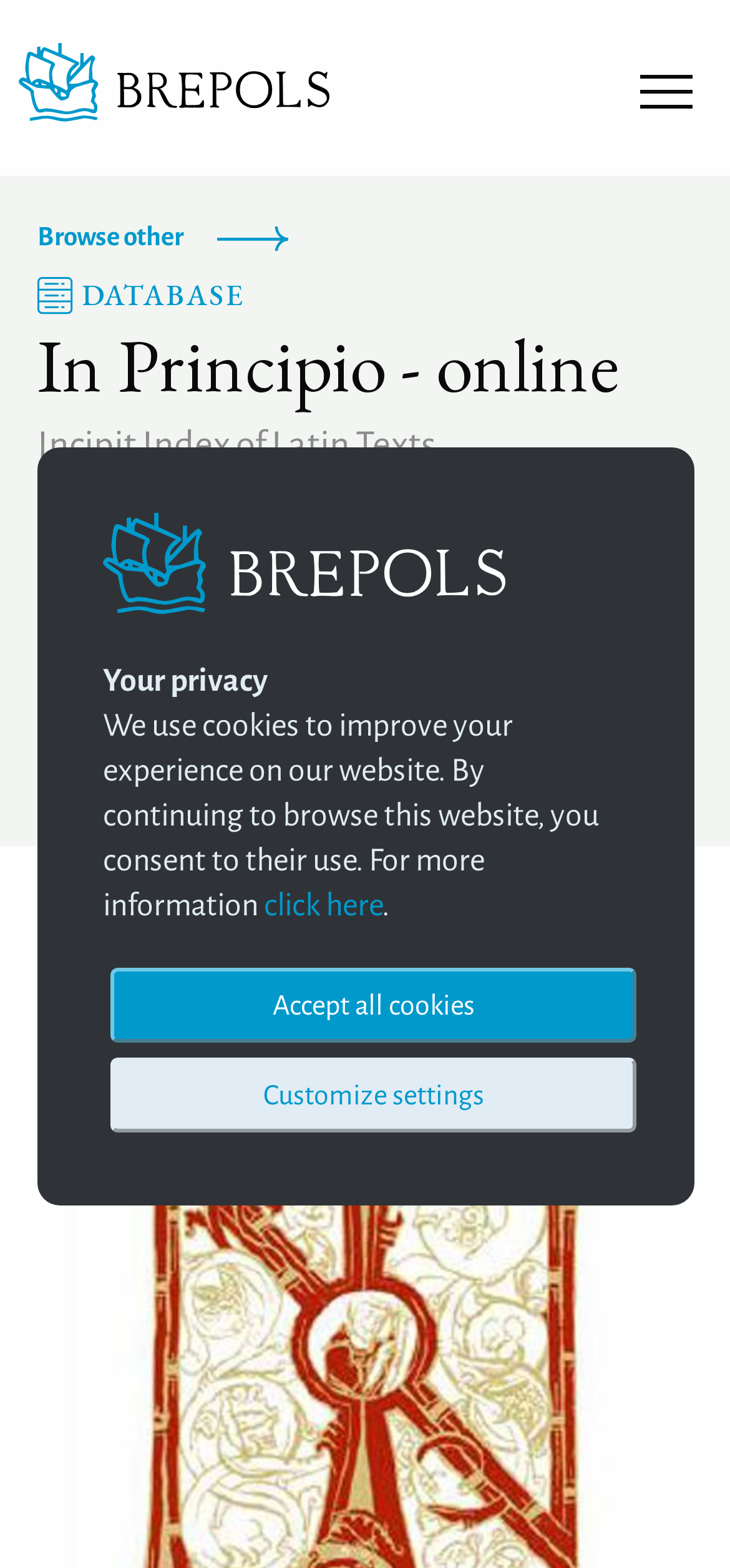Highlight the bounding box coordinates of the element that should be clicked to carry out the following instruction: "Browse other series". The coordinates must be given as four float numbers ranging from 0 to 1, i.e., [left, top, right, bottom].

[0.051, 0.142, 0.396, 0.16]